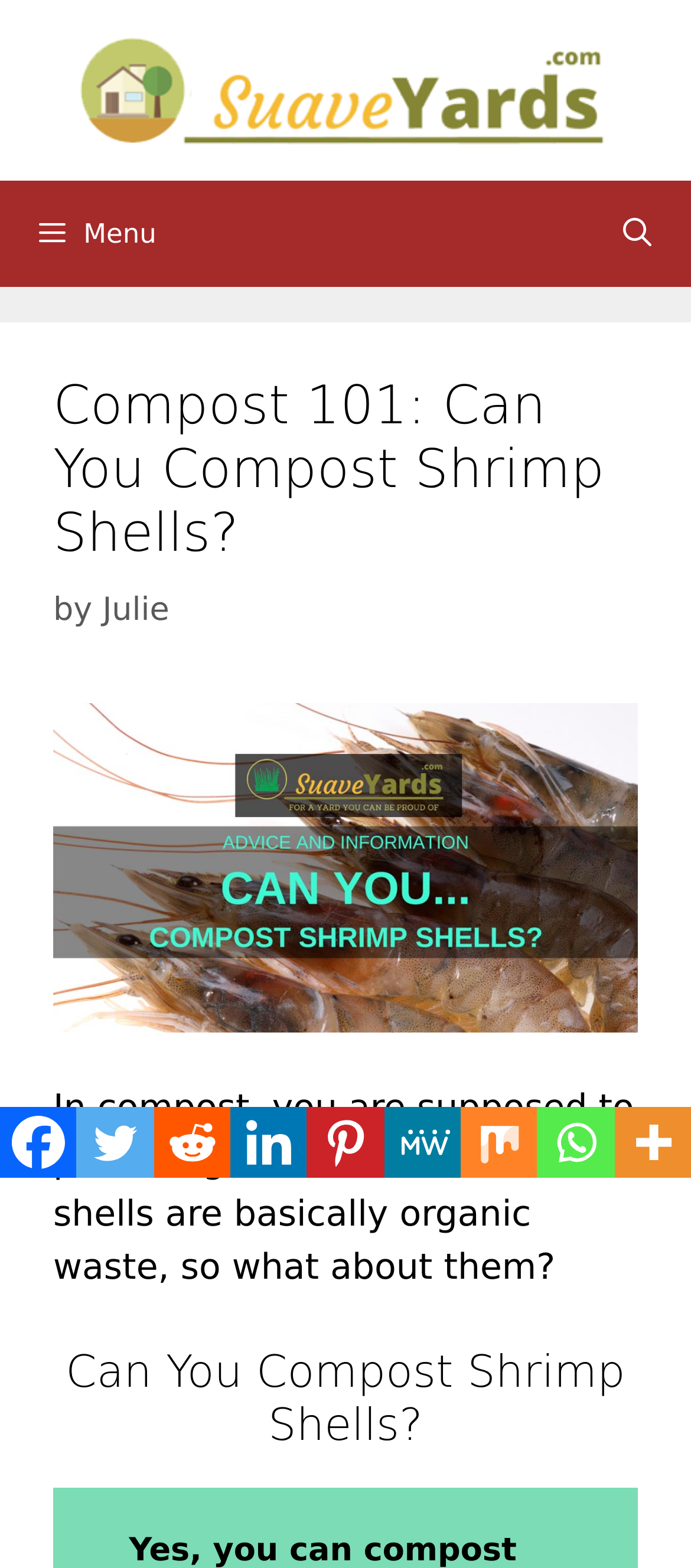Offer a meticulous description of the webpage's structure and content.

This webpage is about composting shrimp shells, with the main title "Compost 101: Can You Compost Shrimp Shells?" at the top. Below the title, there is a banner with a link to "SuaveYards.com" and an image of the website's logo. 

To the right of the banner, there is a navigation menu with a search bar and a menu button. The menu button is not expanded, but it controls the primary menu.

Below the navigation menu, there is a header section with the main content. The header section has a heading with the same title as the webpage, followed by the author's name, "Julie". 

Below the author's name, there is a figure with an image related to composting shrimp shells. The image is accompanied by a paragraph of text that discusses the possibility of composting seafood shells. 

Further down, there is another heading that asks the question "Can You Compost Shrimp Shells?" again. Below this heading, there are social media links to Facebook, Twitter, Reddit, and other platforms, aligned horizontally across the page.